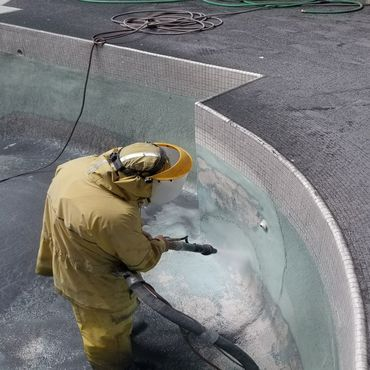What is the condition of the pool's floor?
Answer the question using a single word or phrase, according to the image.

Textured and unfinished